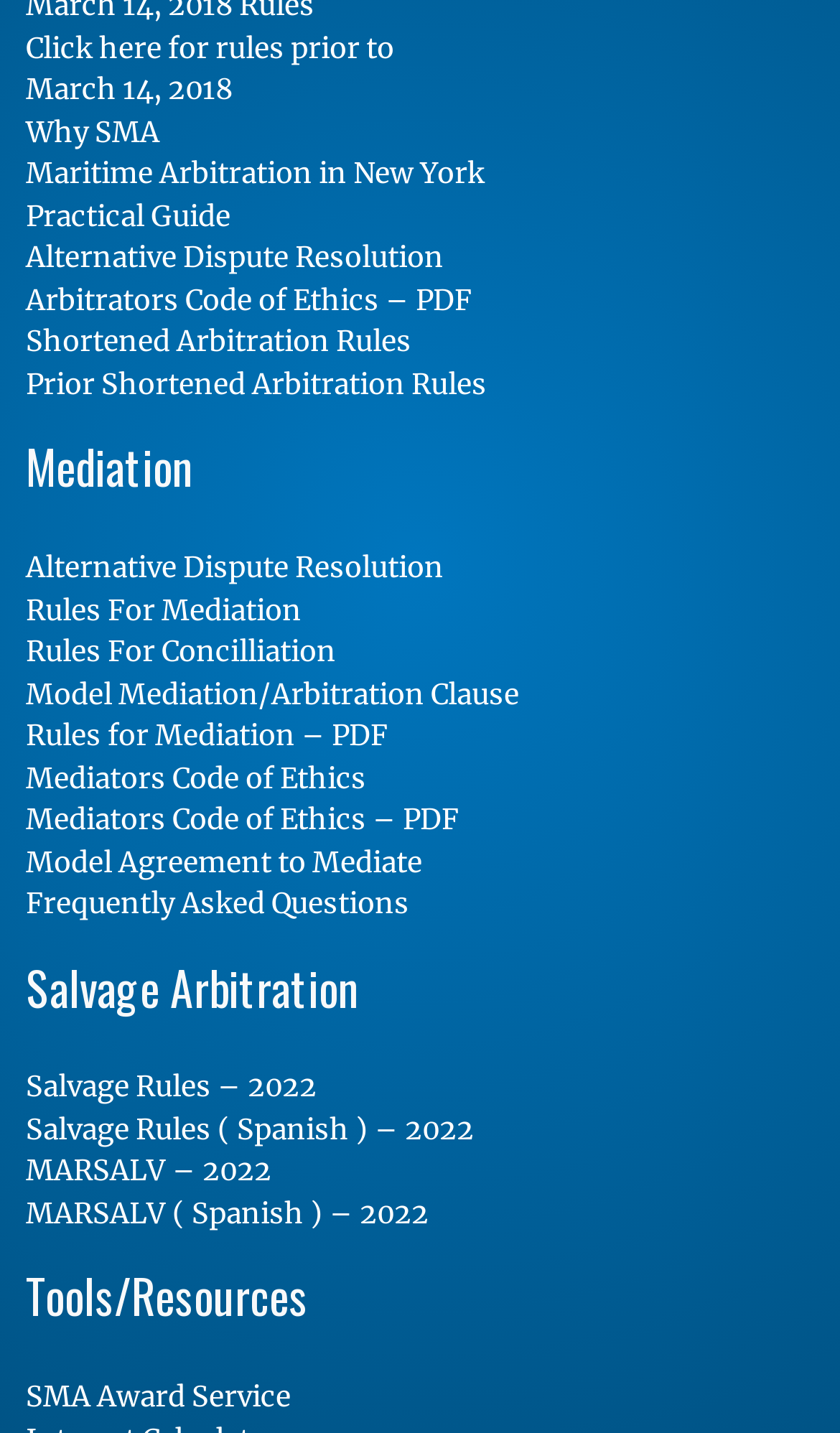Are there any PDF links on this webpage? From the image, respond with a single word or brief phrase.

Yes